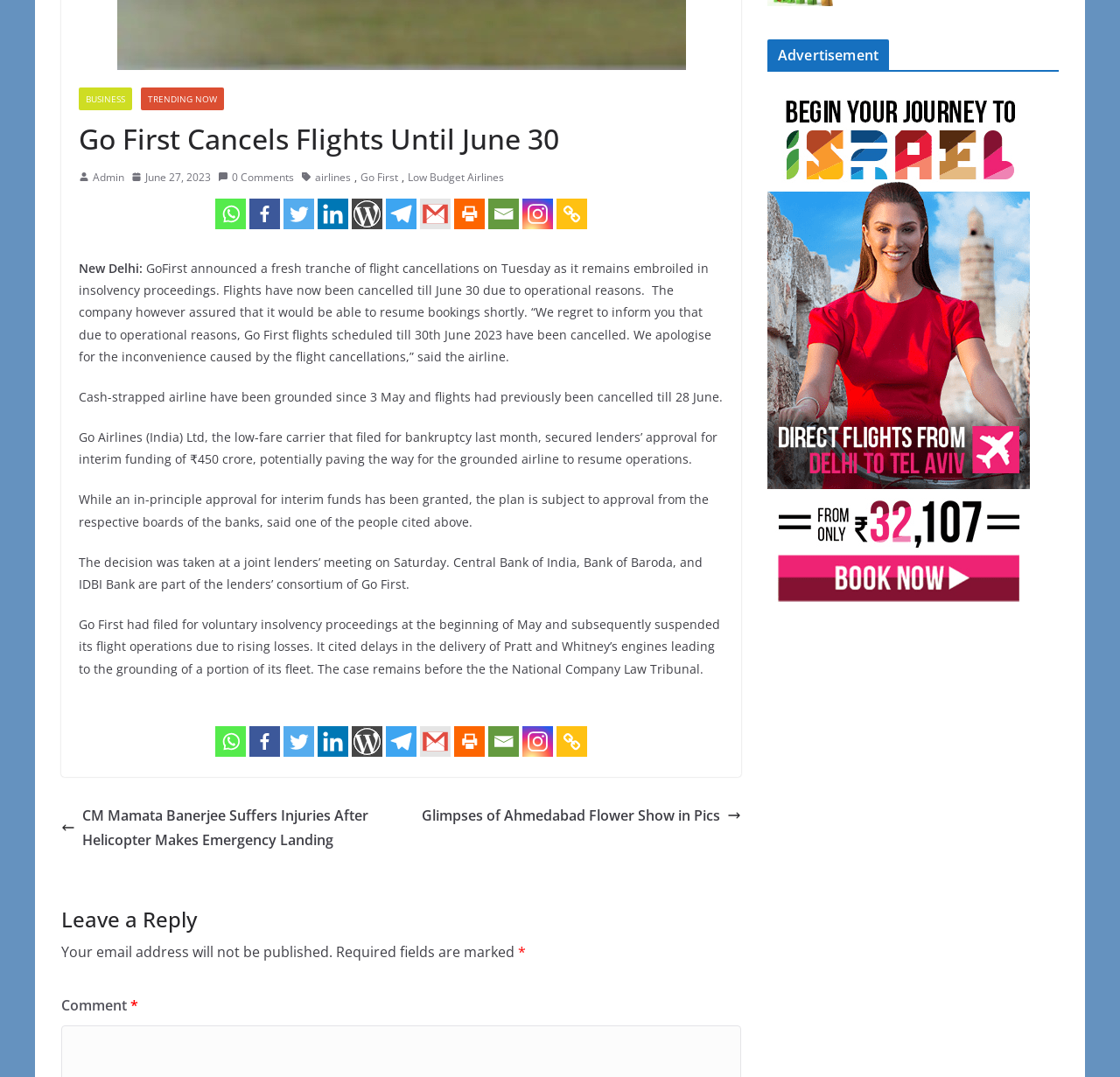Please determine the bounding box coordinates for the UI element described as: "aria-label="Gmail" title="Google Gmail"".

[0.375, 0.185, 0.402, 0.213]